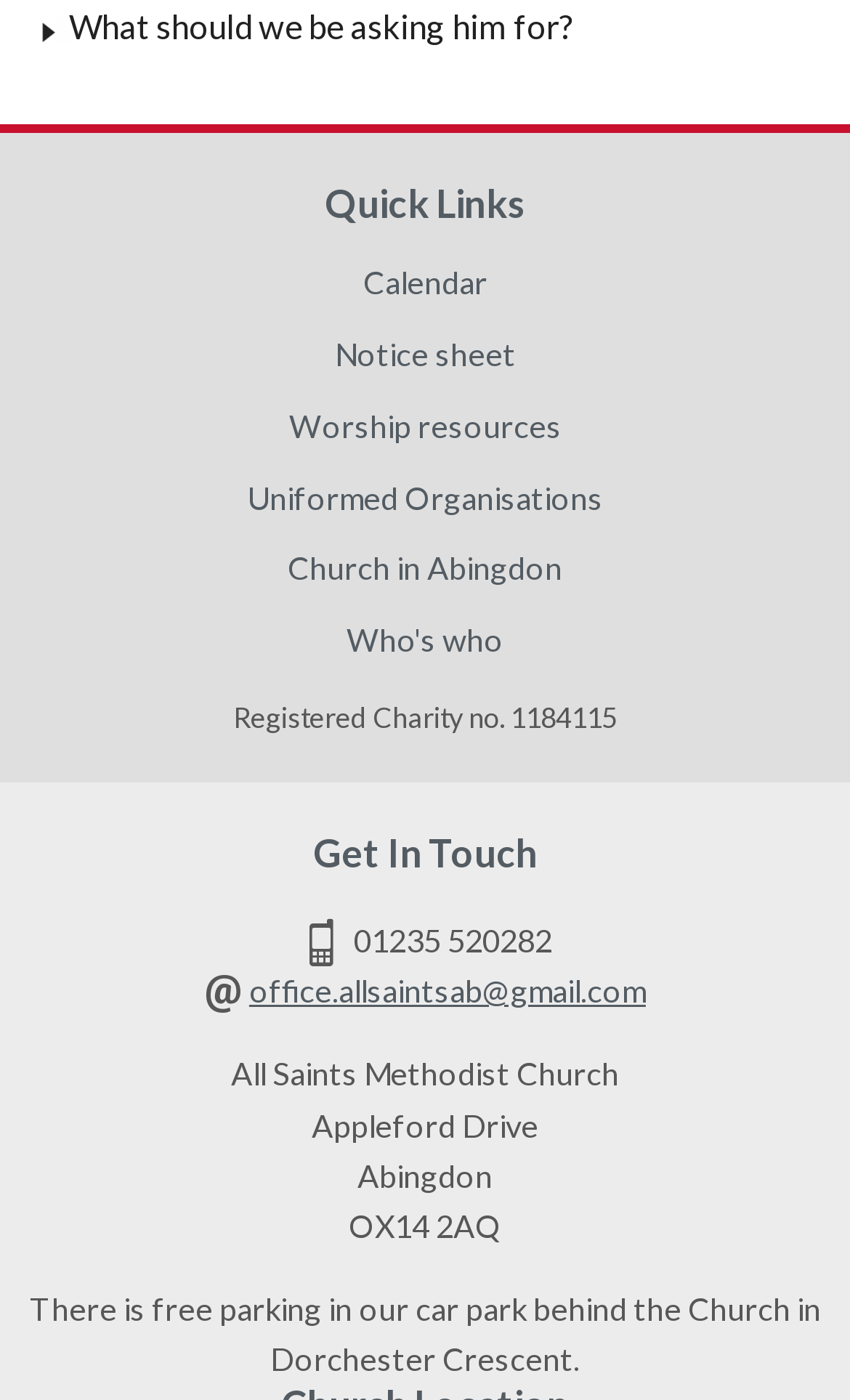With reference to the image, please provide a detailed answer to the following question: What is the purpose of the 'Quick Links' section?

The 'Quick Links' section appears to provide quick access to important pages of the church's website, such as the calendar, notice sheet, and worship resources.